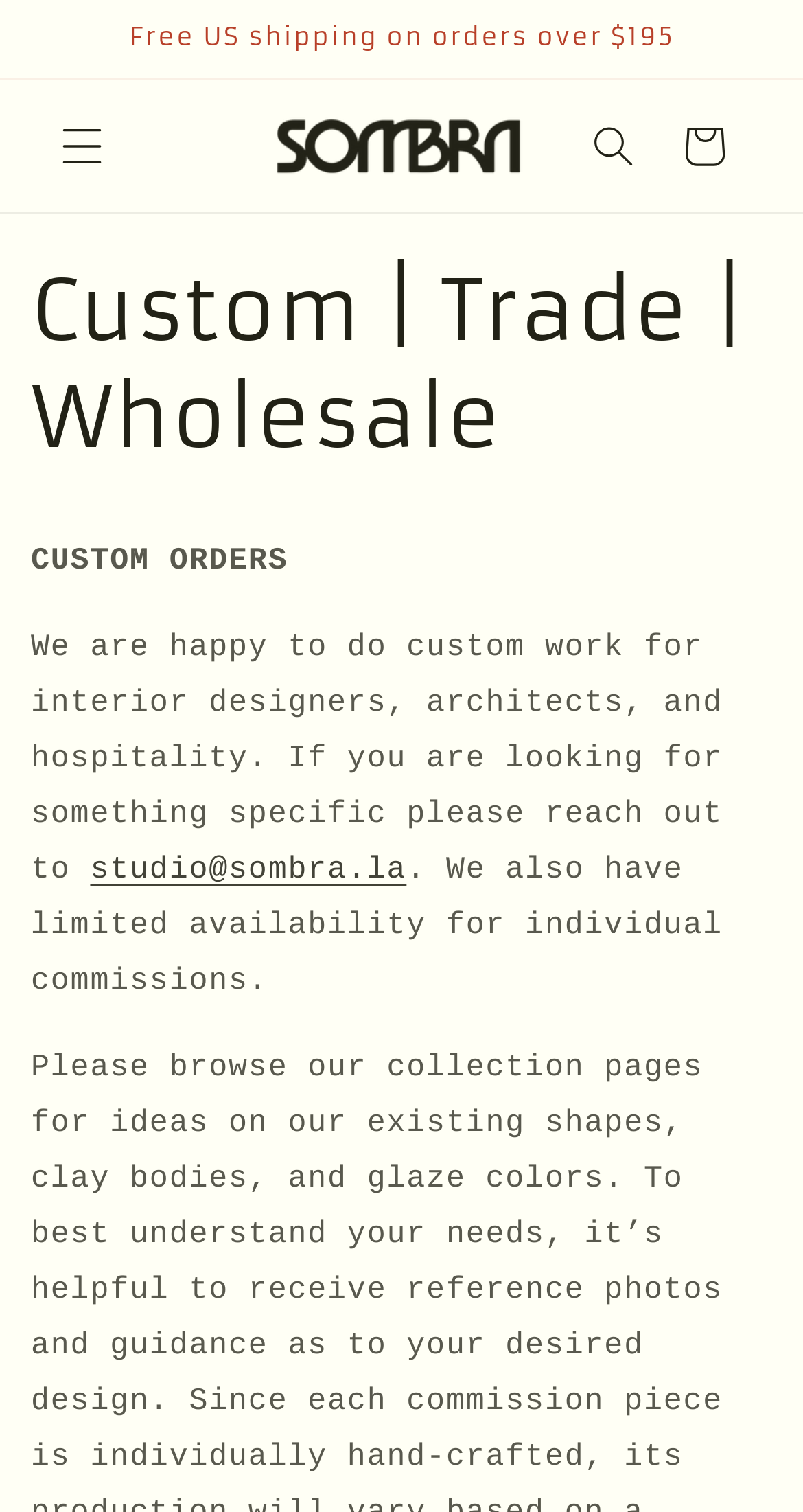Provide a short answer to the following question with just one word or phrase: Where is the search button located?

Top-right